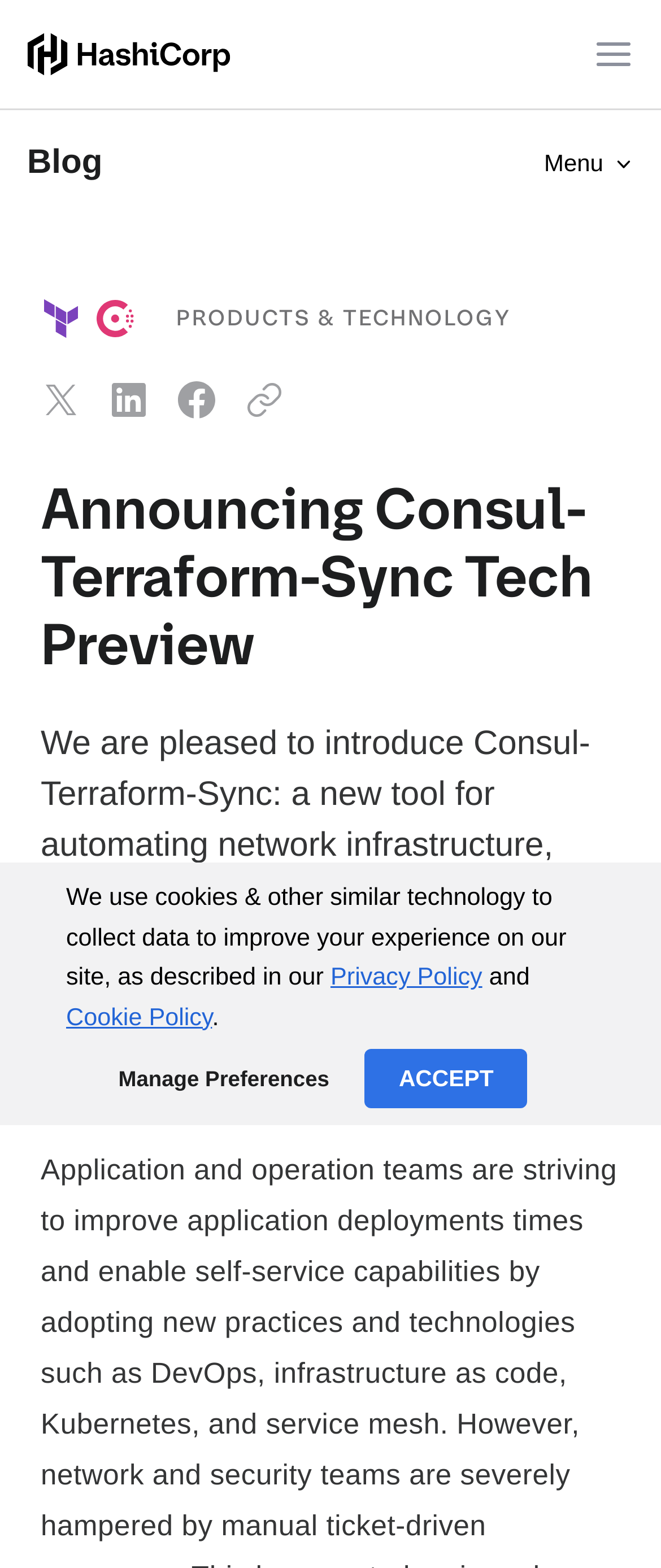Identify the bounding box coordinates of the element that should be clicked to fulfill this task: "Go to the blog". The coordinates should be provided as four float numbers between 0 and 1, i.e., [left, top, right, bottom].

[0.041, 0.082, 0.155, 0.125]